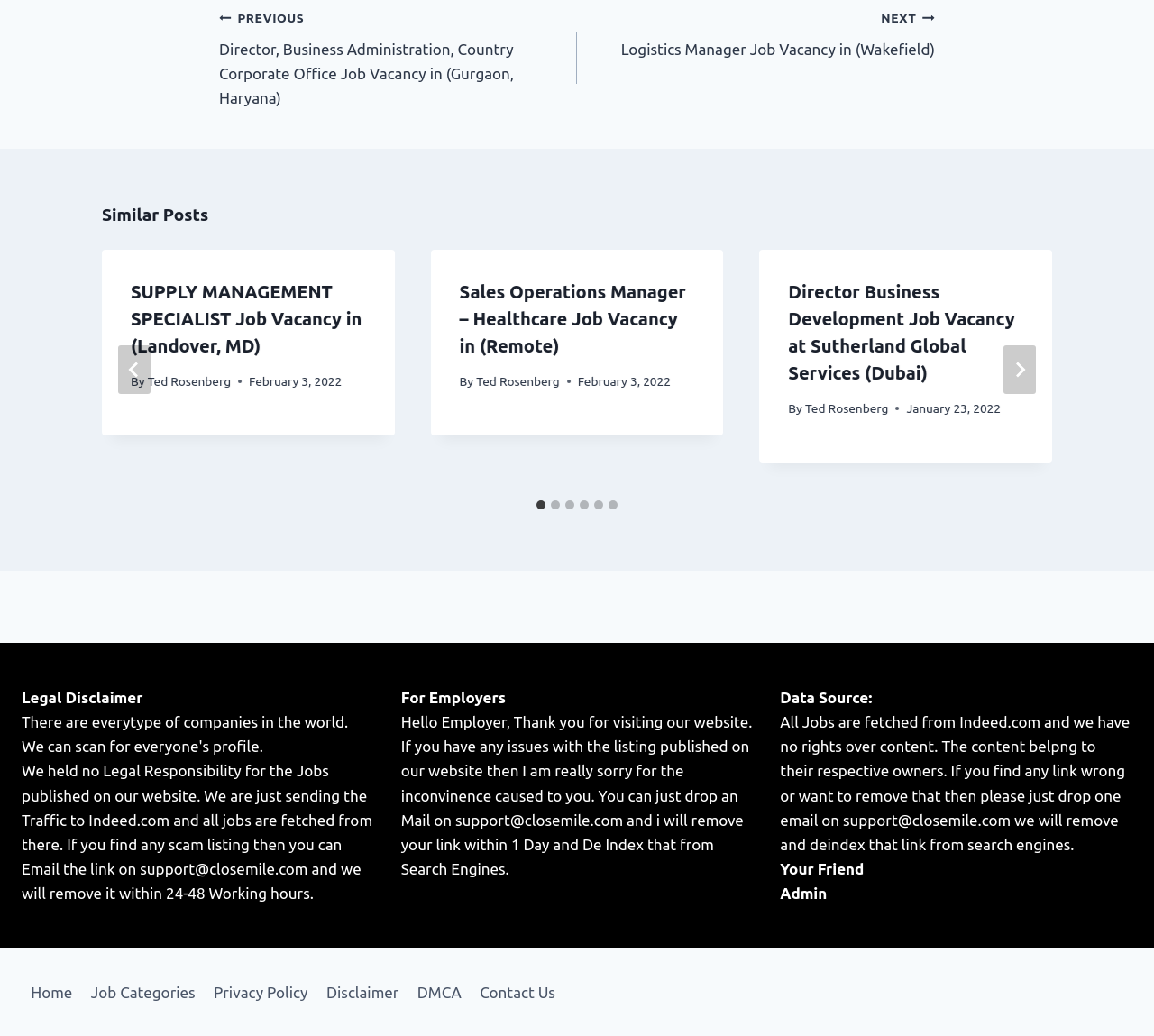Give a succinct answer to this question in a single word or phrase: 
What is the title of the first job vacancy post?

SUPPLY MANAGEMENT SPECIALIST